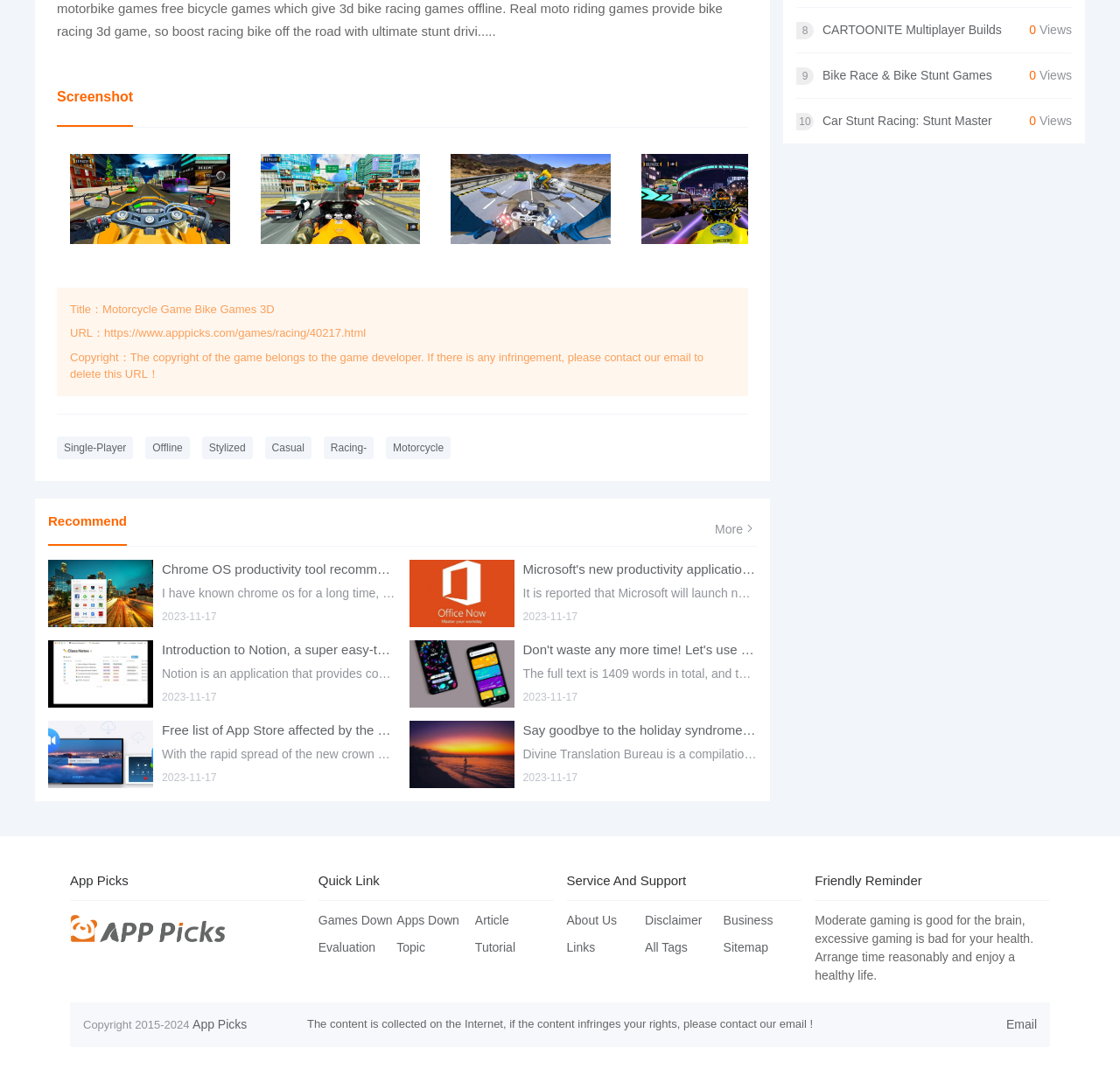What is the warning message at the bottom of the webpage?
Based on the screenshot, respond with a single word or phrase.

Moderate gaming is good for the brain, excessive gaming is bad for your health.